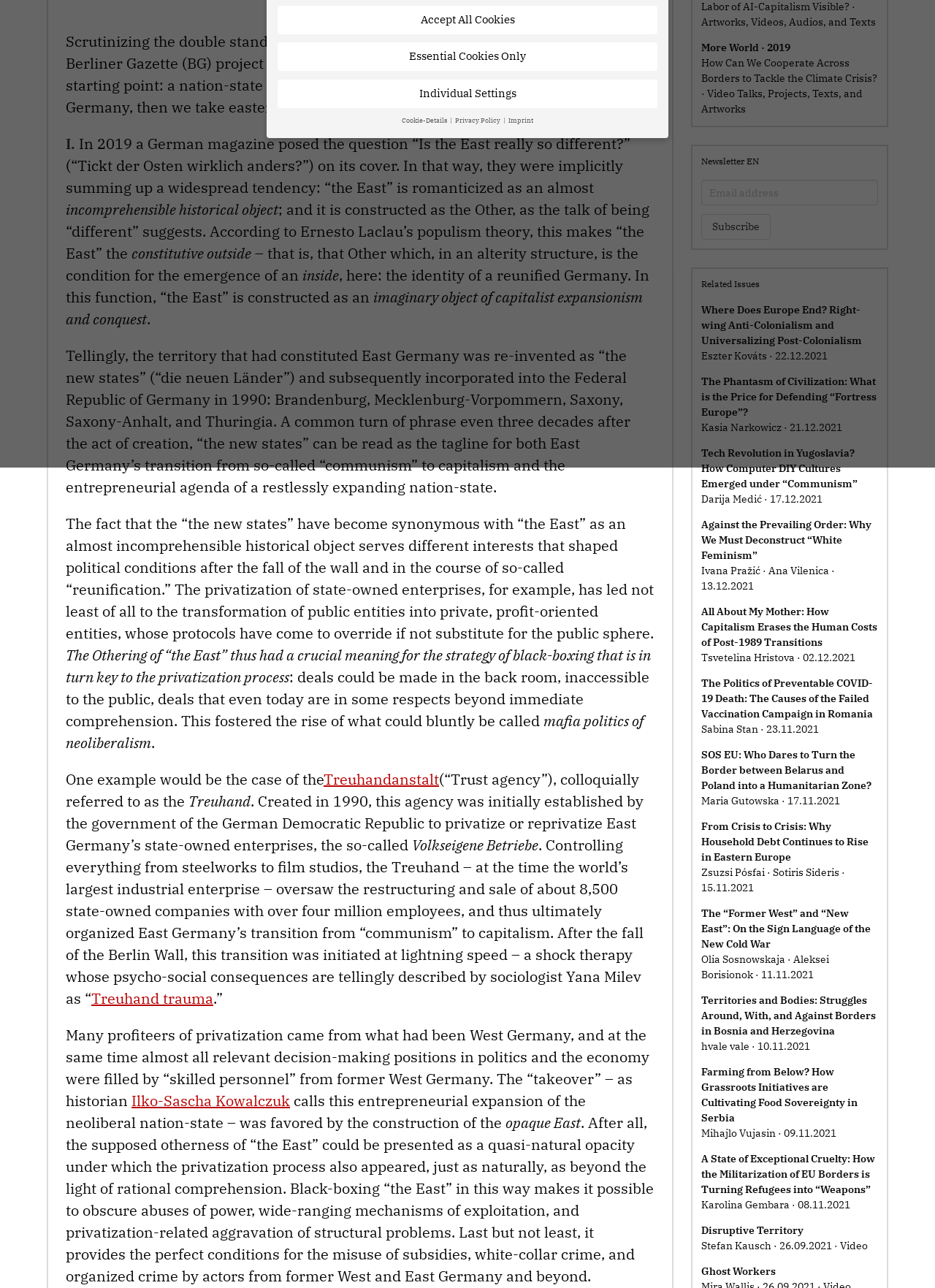Identify the coordinates of the bounding box for the element described below: "Accept All Cookies". Return the coordinates as four float numbers between 0 and 1: [left, top, right, bottom].

[0.297, 0.004, 0.703, 0.027]